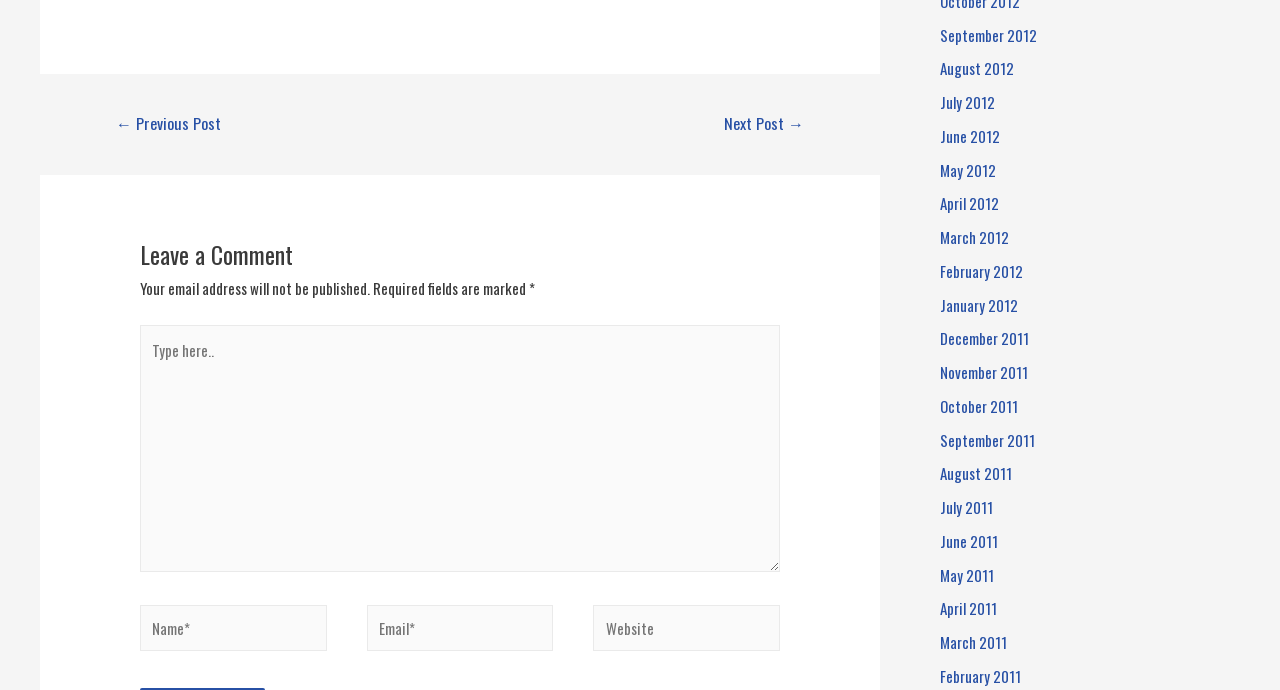Determine the bounding box coordinates for the area that needs to be clicked to fulfill this task: "Click on the 'Previous Post' link". The coordinates must be given as four float numbers between 0 and 1, i.e., [left, top, right, bottom].

[0.072, 0.153, 0.191, 0.208]